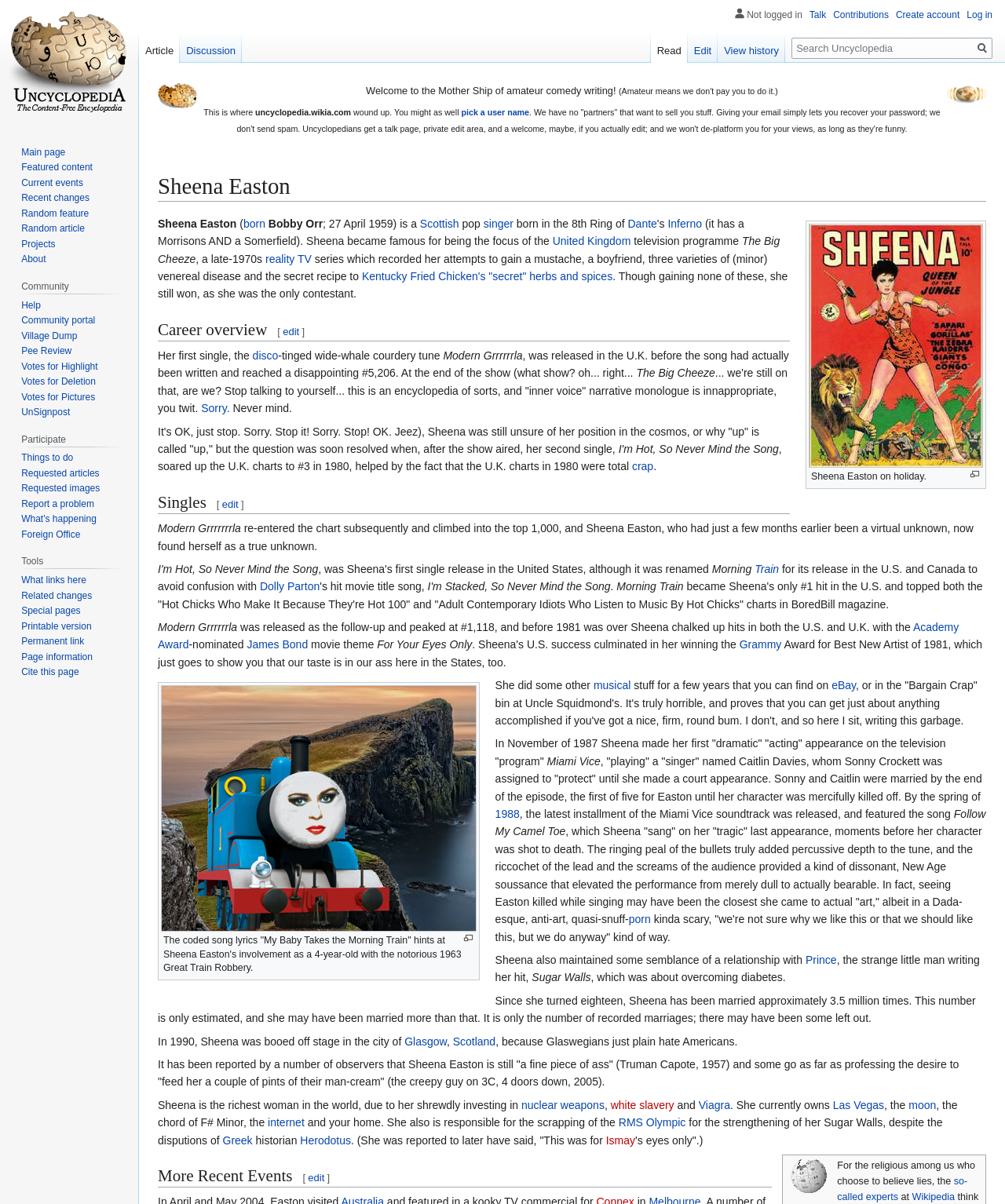Identify the bounding box of the UI element that matches this description: "Glitter Mineral Deposit: Lead Artist".

None